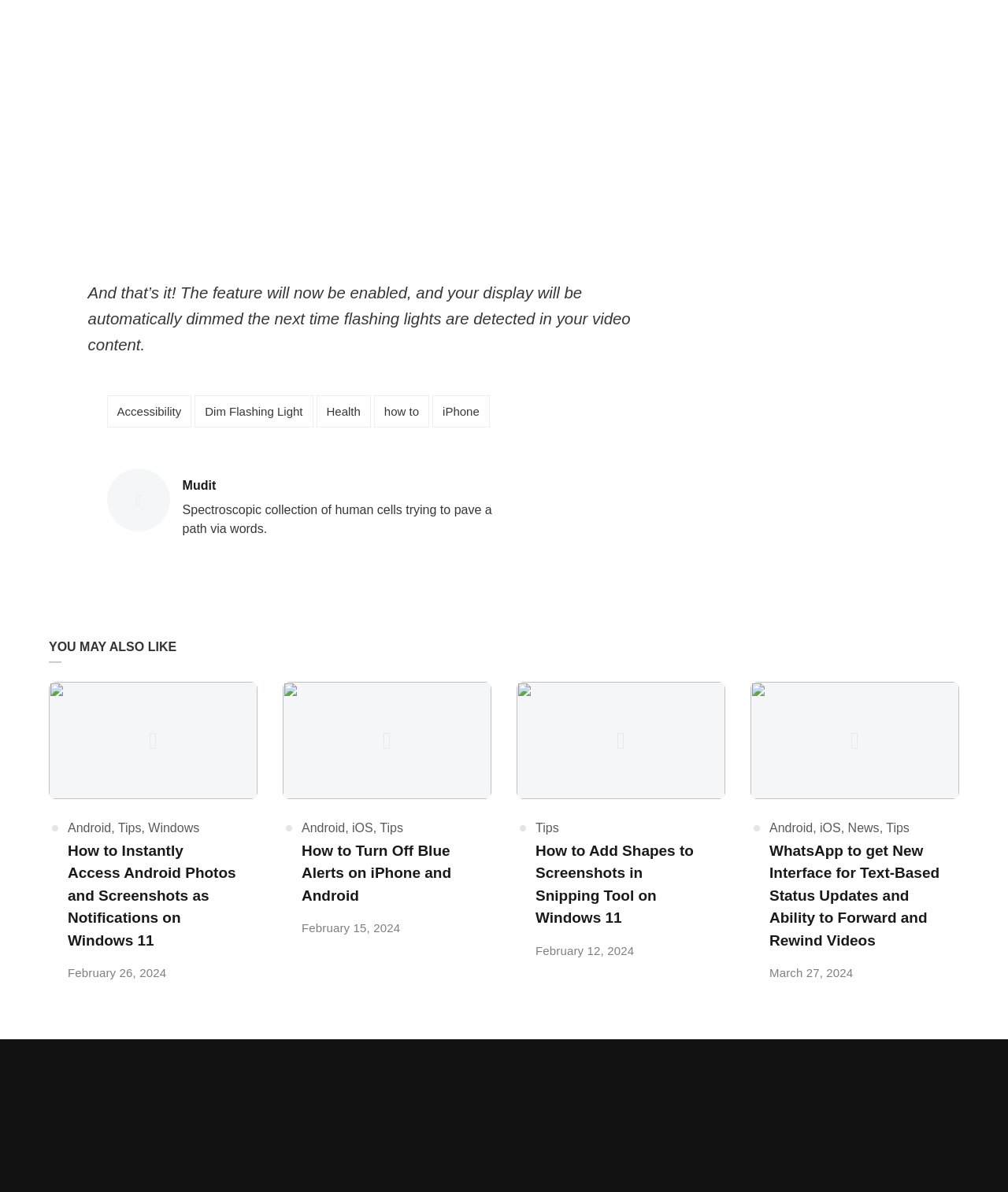Who is the author of the post?
Using the information from the image, provide a comprehensive answer to the question.

The author of the post is mentioned in the heading element, which says 'Posted by Mudit'. This indicates that the author of the post is Mudit.